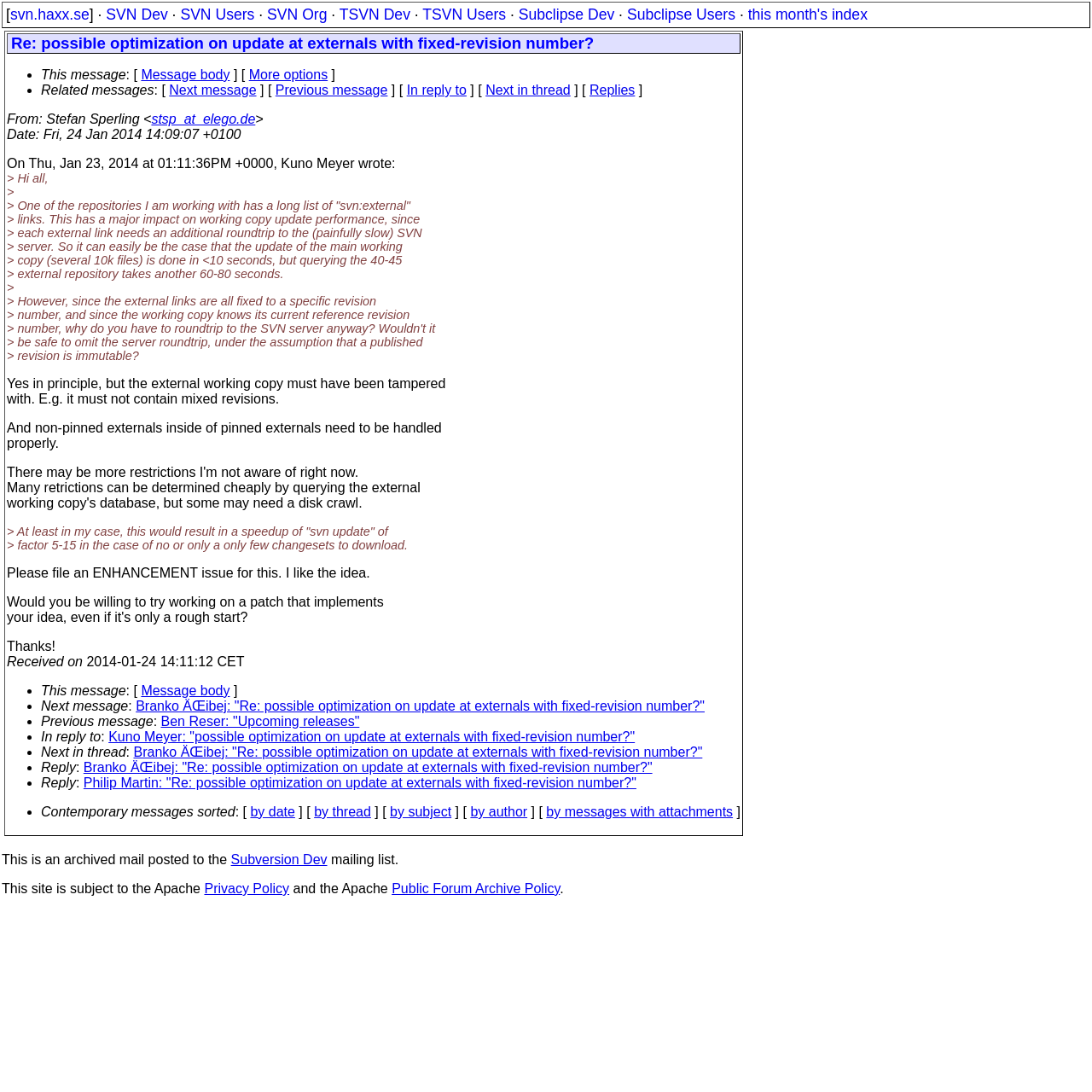Please locate the bounding box coordinates of the element that should be clicked to complete the given instruction: "Read the Privacy Policy".

[0.187, 0.807, 0.265, 0.82]